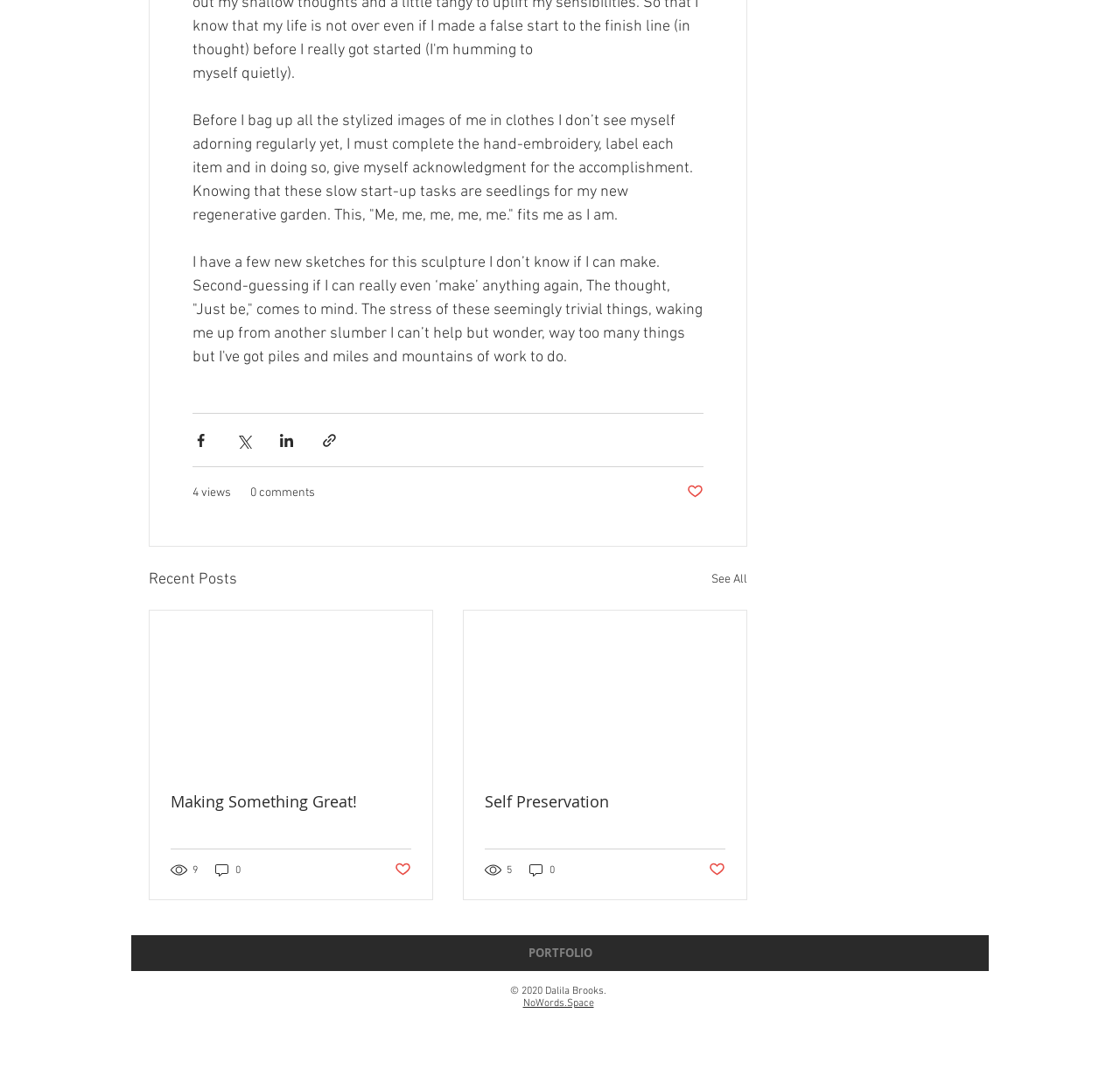Find the bounding box coordinates of the element to click in order to complete this instruction: "See all recent posts". The bounding box coordinates must be four float numbers between 0 and 1, denoted as [left, top, right, bottom].

[0.635, 0.523, 0.667, 0.547]